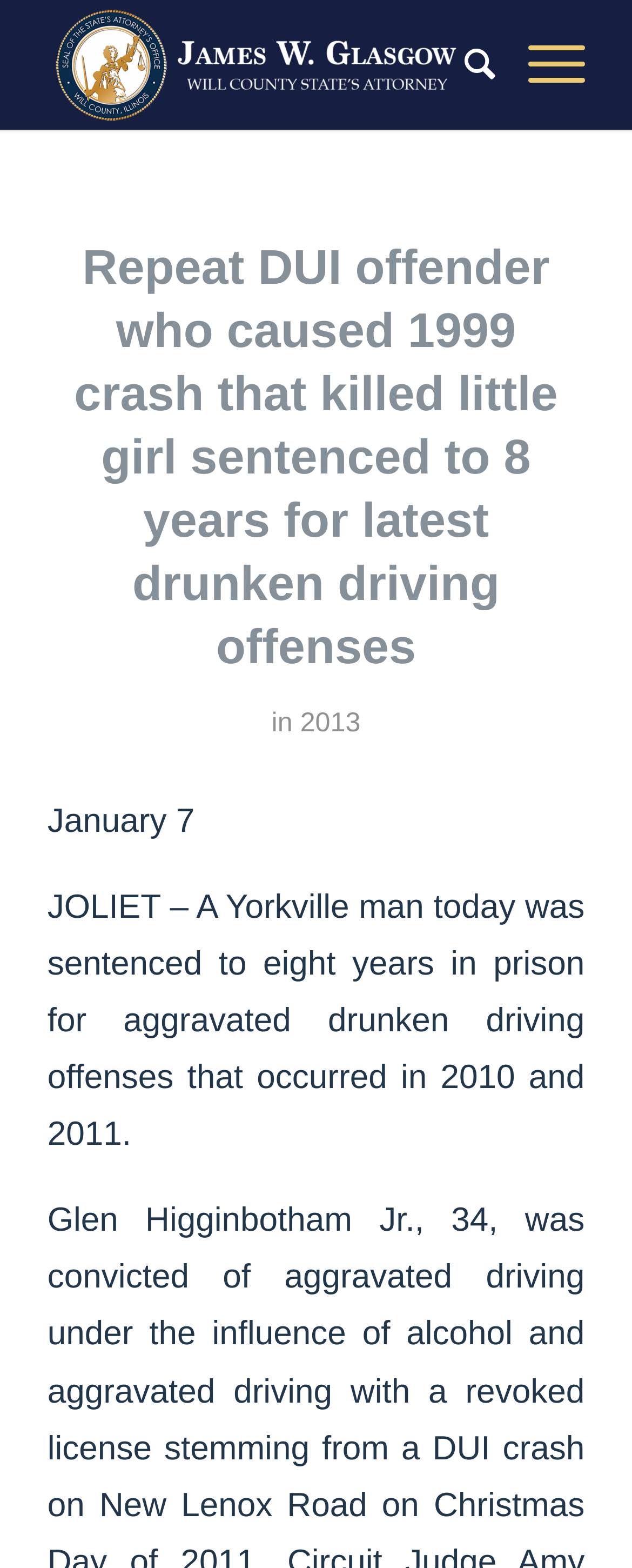Provide an in-depth caption for the elements present on the webpage.

The webpage appears to be a news article page. At the top, there is a logo of "Will County State's Attorney" on the left, accompanied by a search bar and a menu on the right. 

Below the top section, there is a main heading that reads "Repeat DUI offender who caused 1999 crash that killed little girl sentenced to 8 years for latest drunken driving offenses". This heading is followed by a subheading that includes the date "January 7" and a brief summary of the article, which states that a Yorkville man was sentenced to eight years in prison for aggravated drunken driving offenses that occurred in 2010 and 2011.